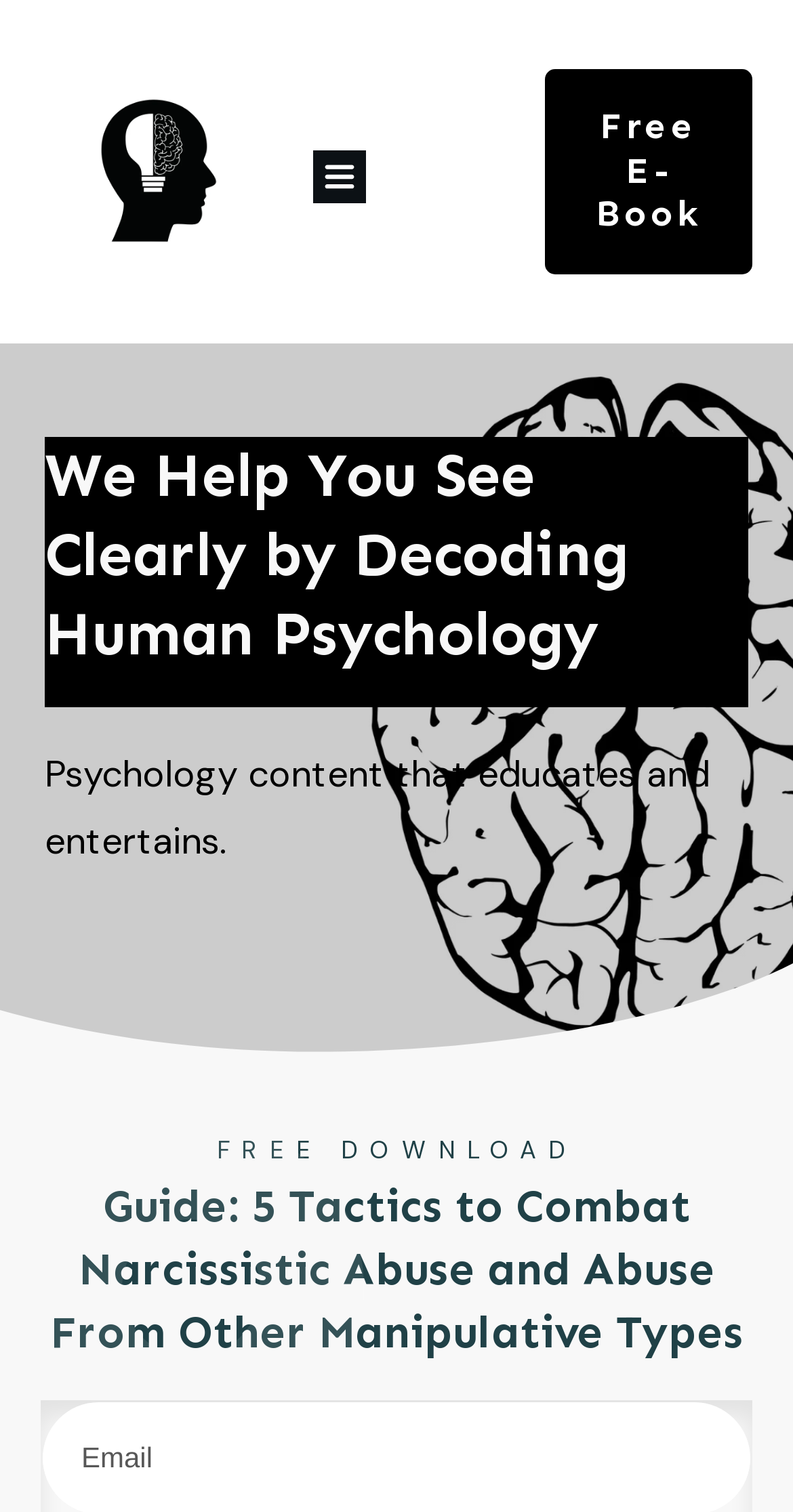Please find and generate the text of the main heading on the webpage.

We Help You See Clearly by Decoding Human Psychology
